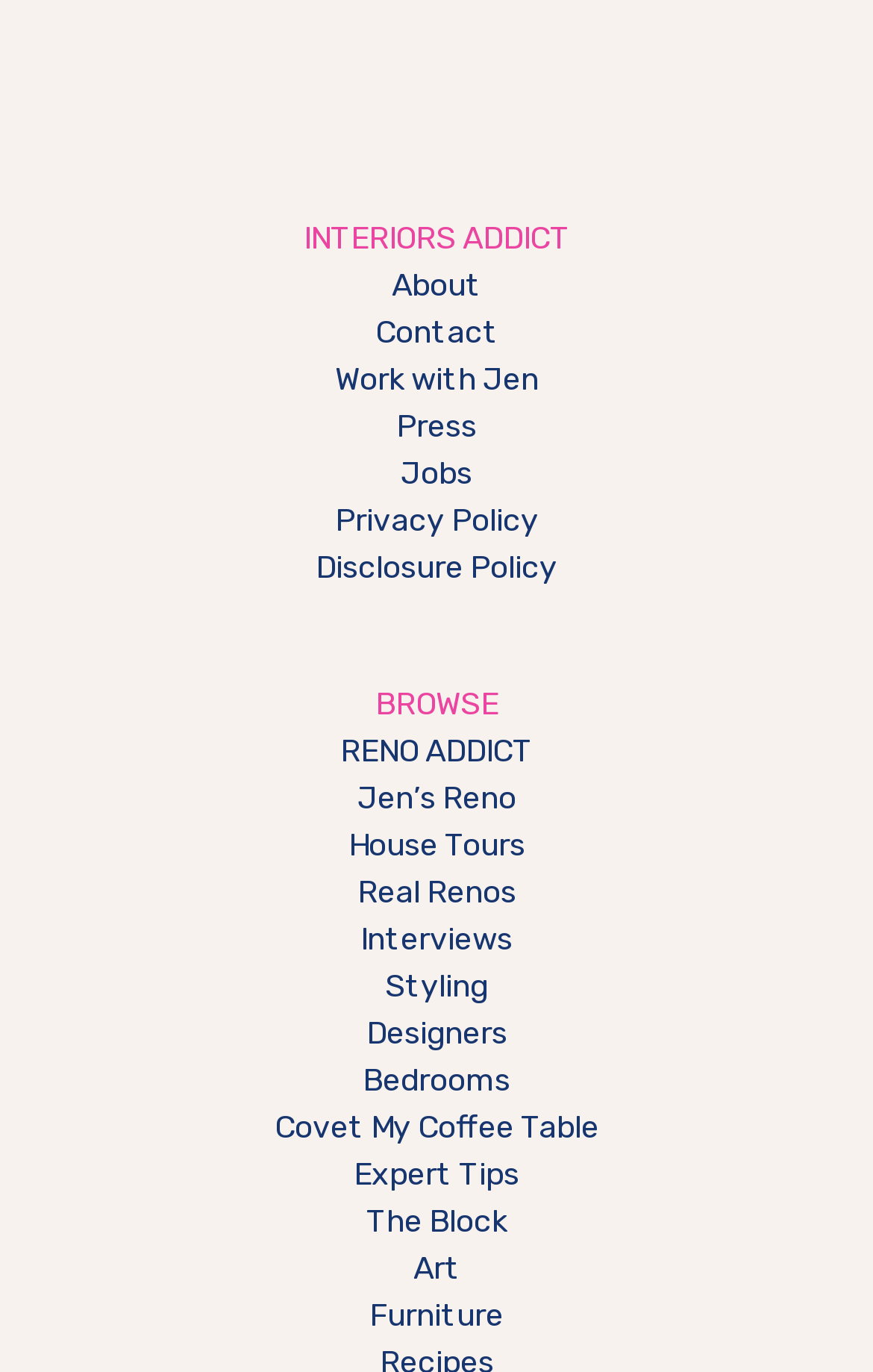What is the name of the website?
By examining the image, provide a one-word or phrase answer.

Interiors Addict